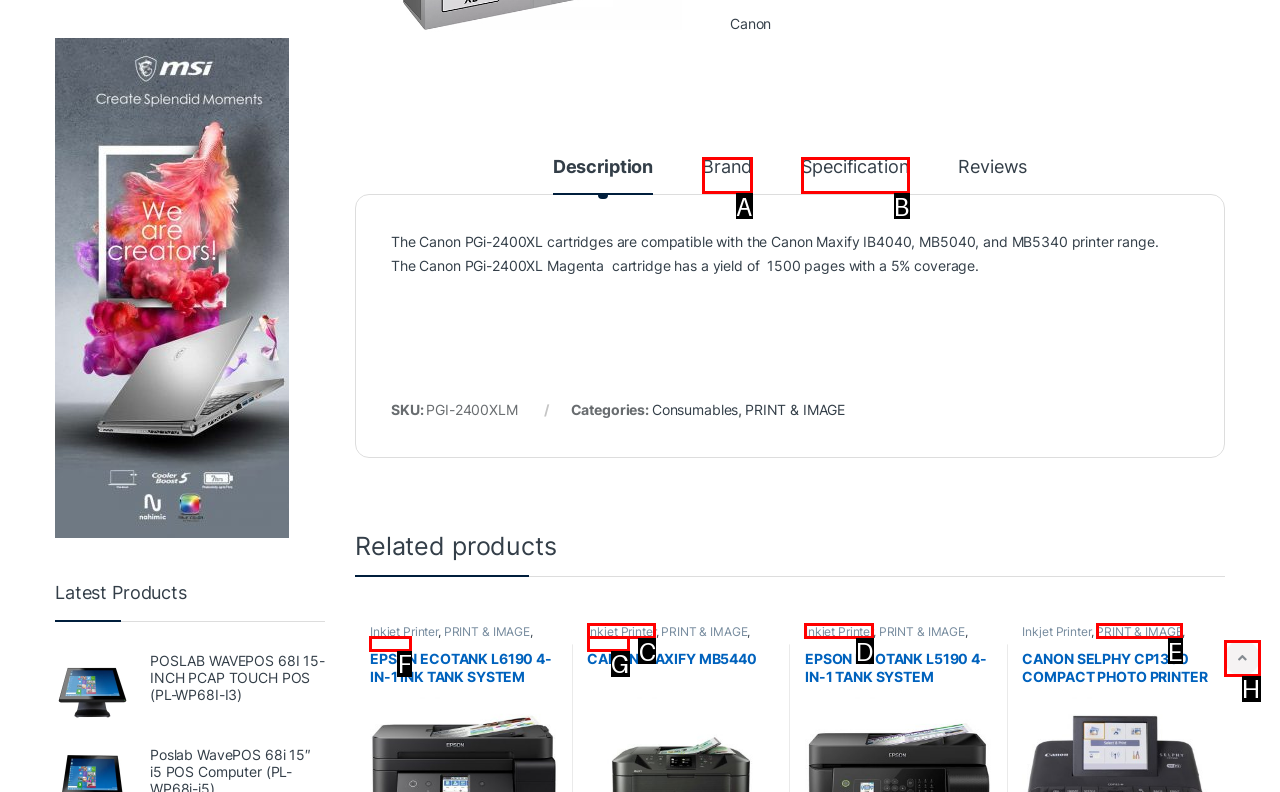Find the HTML element that matches the description: Printers
Respond with the corresponding letter from the choices provided.

F